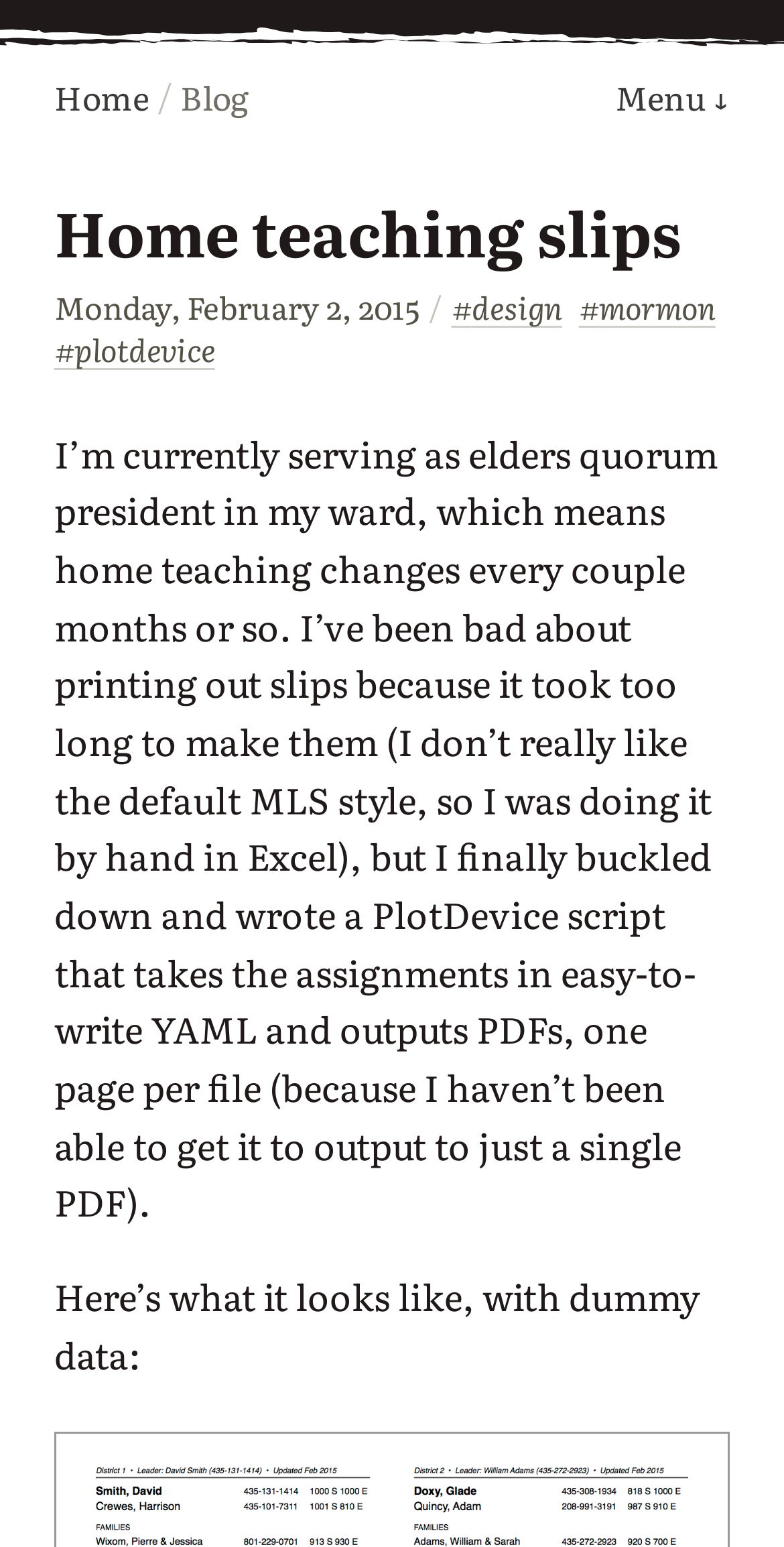What is the purpose of the PlotDevice script?
Respond to the question with a single word or phrase according to the image.

To generate home teaching slips